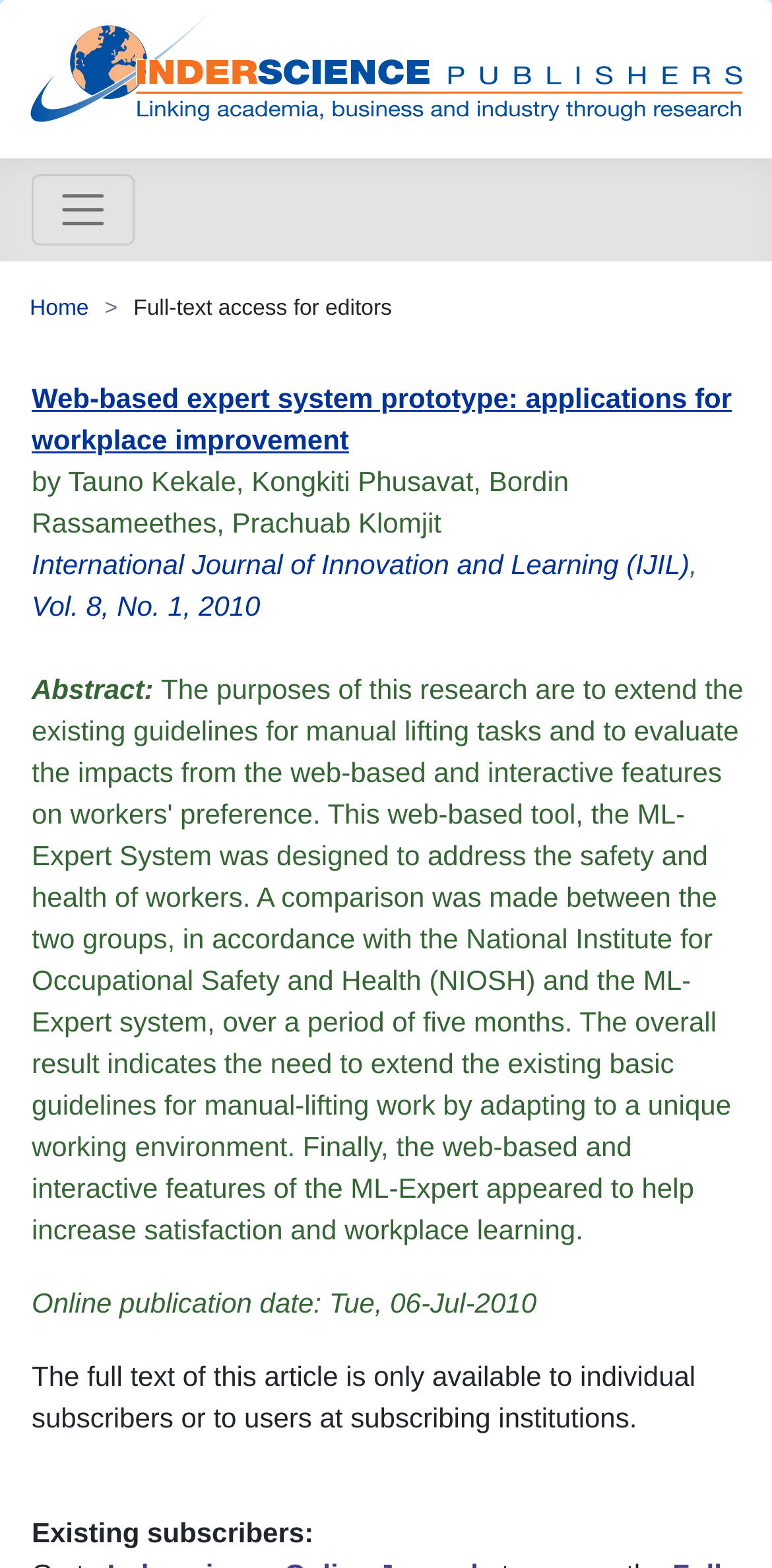Use a single word or phrase to answer the question:
Who are the authors of the article?

Tauno Kekale, Kongkiti Phusavat, Bordin Rassameethes, Prachuab Klomjit